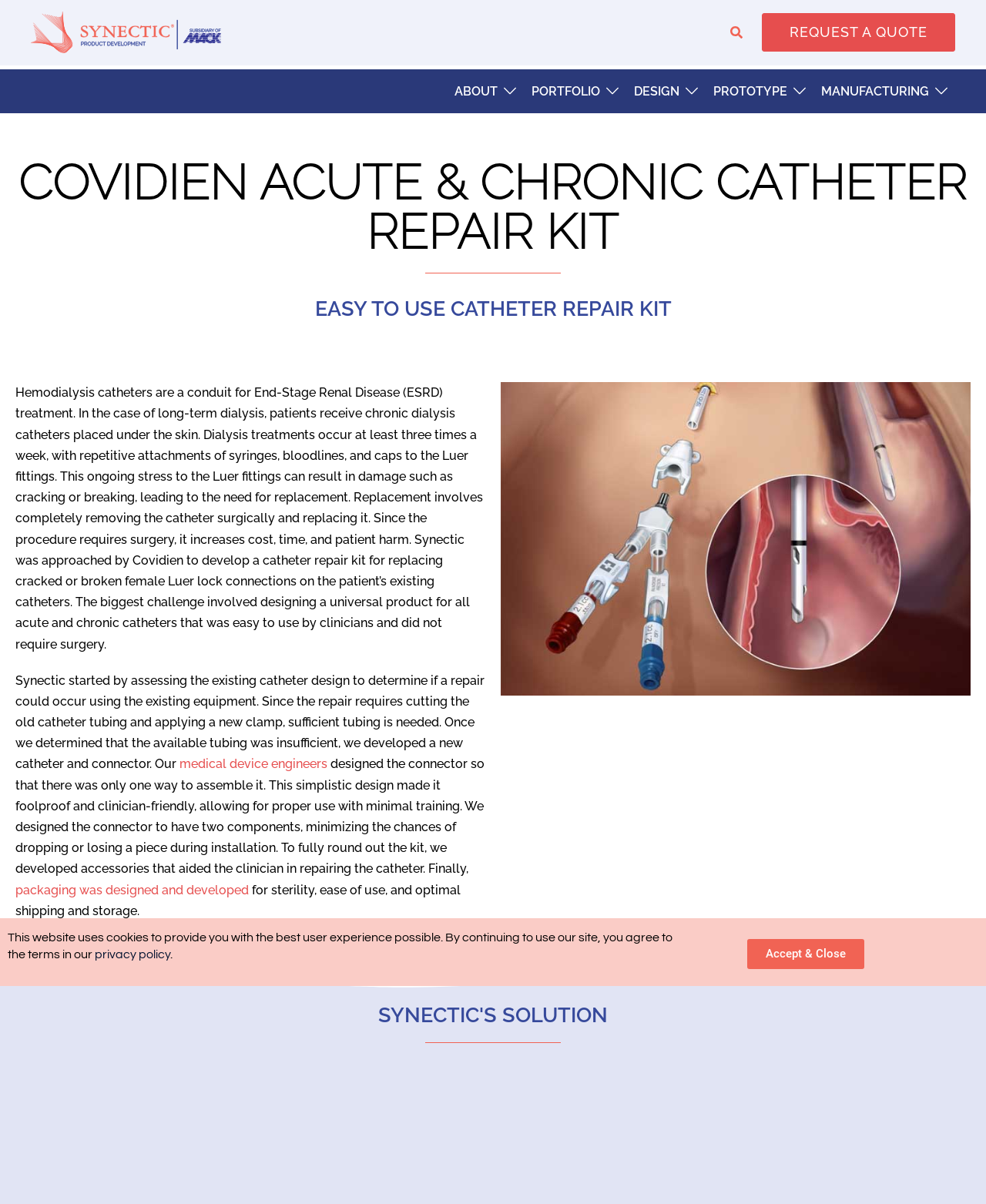Please answer the following question using a single word or phrase: What type of catheters are mentioned on the webpage?

Hemodialysis catheters